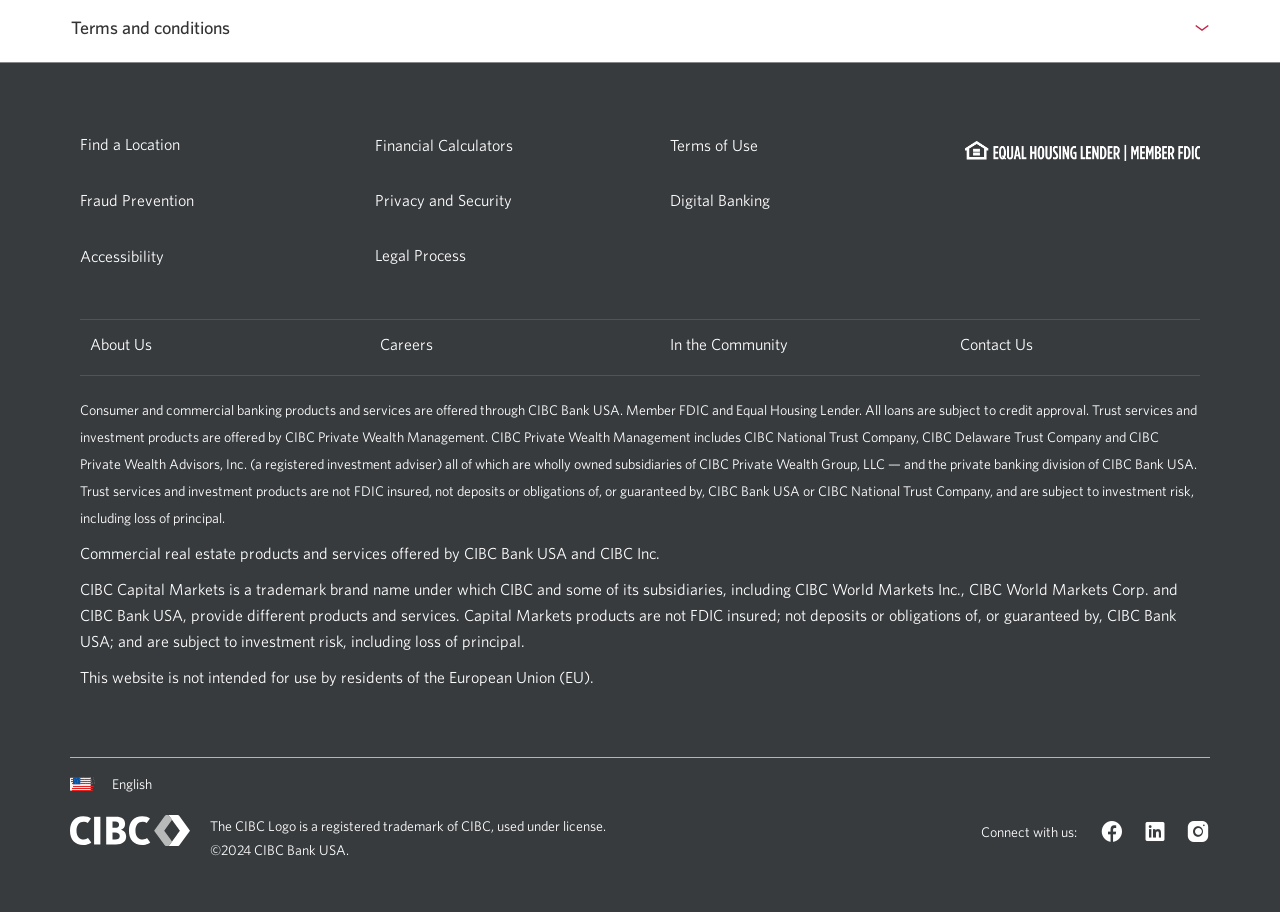Locate the bounding box coordinates of the item that should be clicked to fulfill the instruction: "Learn about Fraud Prevention".

[0.062, 0.209, 0.152, 0.23]